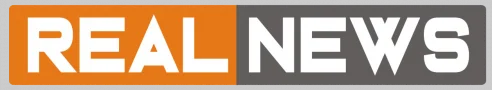Use a single word or phrase to answer this question: 
What is the font color of 'NEWS'?

white